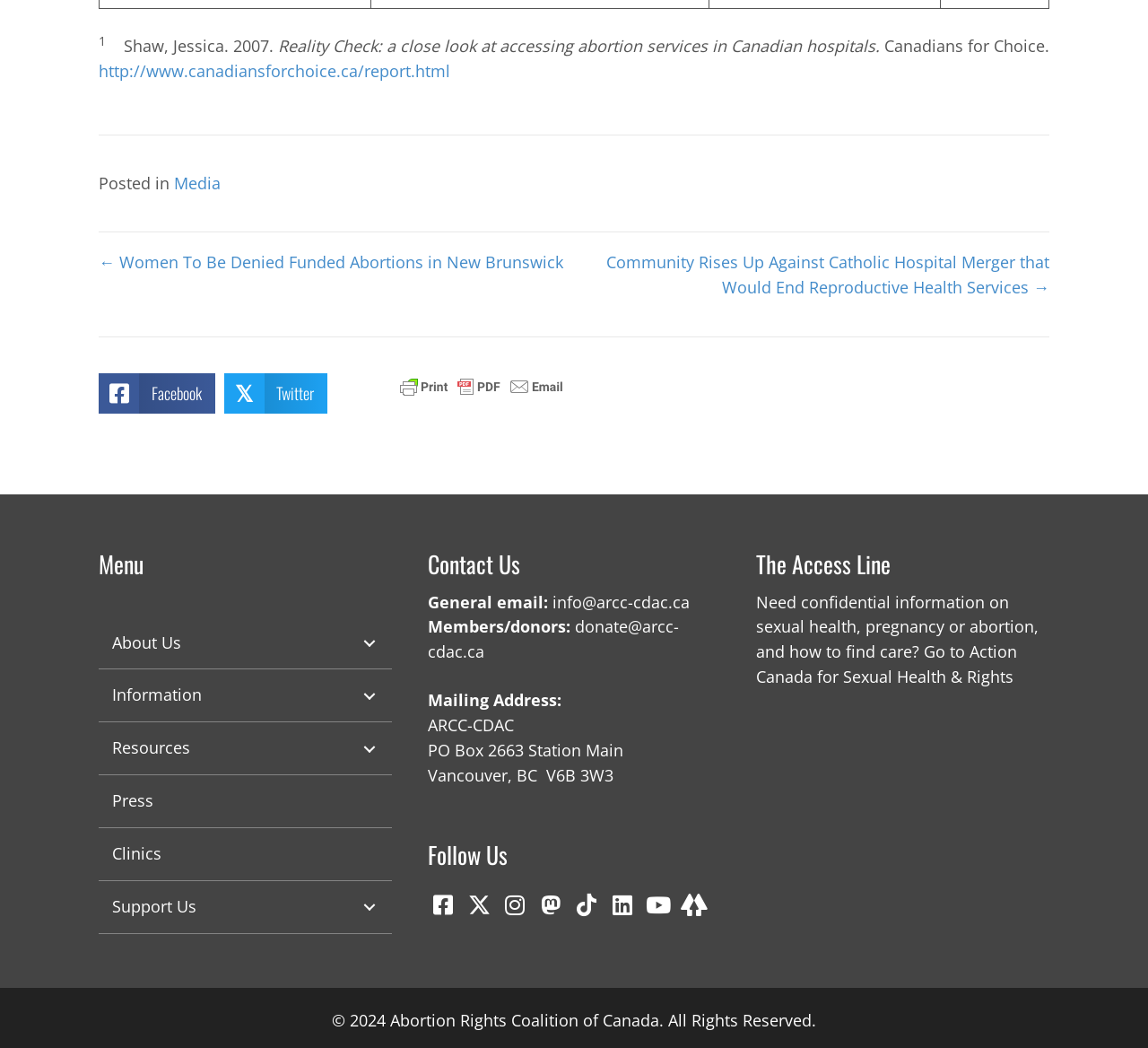What is the title of the report?
Refer to the screenshot and respond with a concise word or phrase.

Reality Check